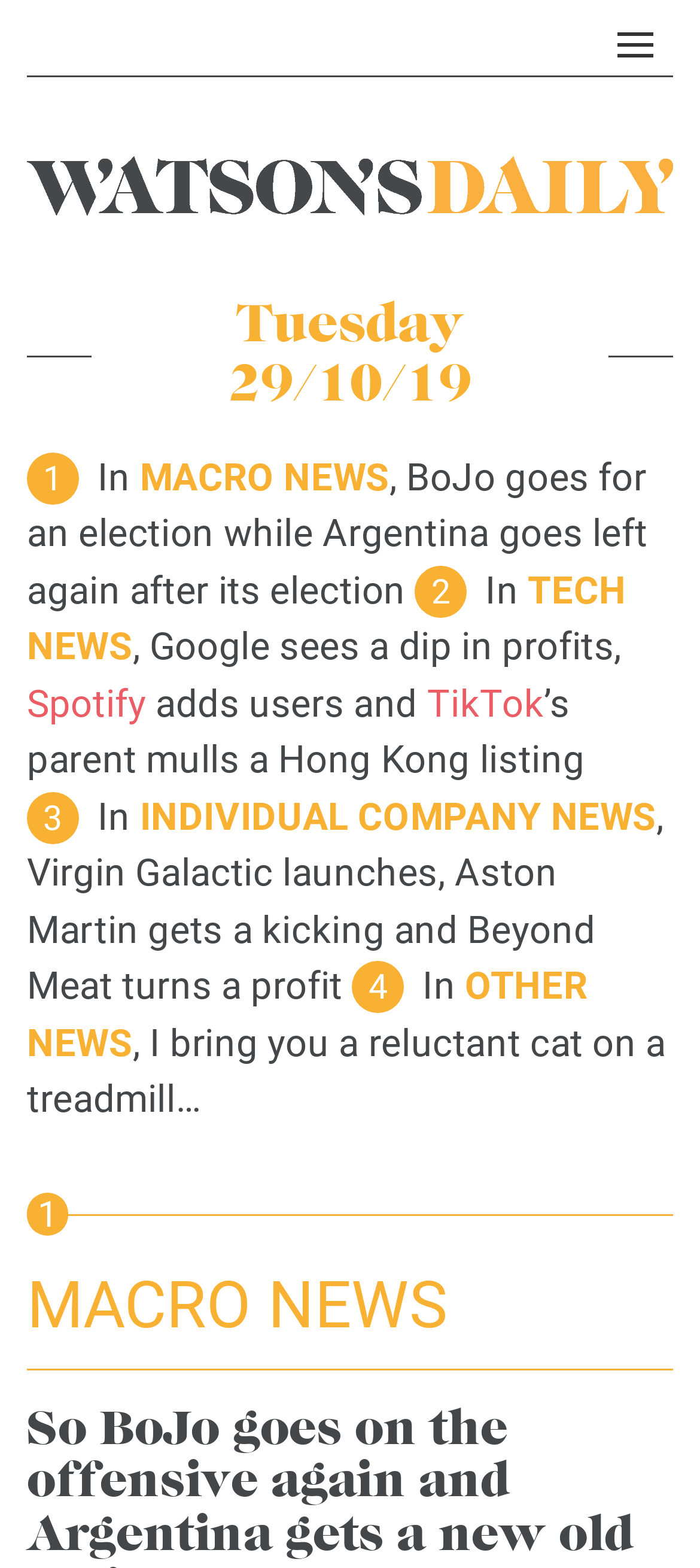Provide the bounding box coordinates of the HTML element this sentence describes: "Find It".

None